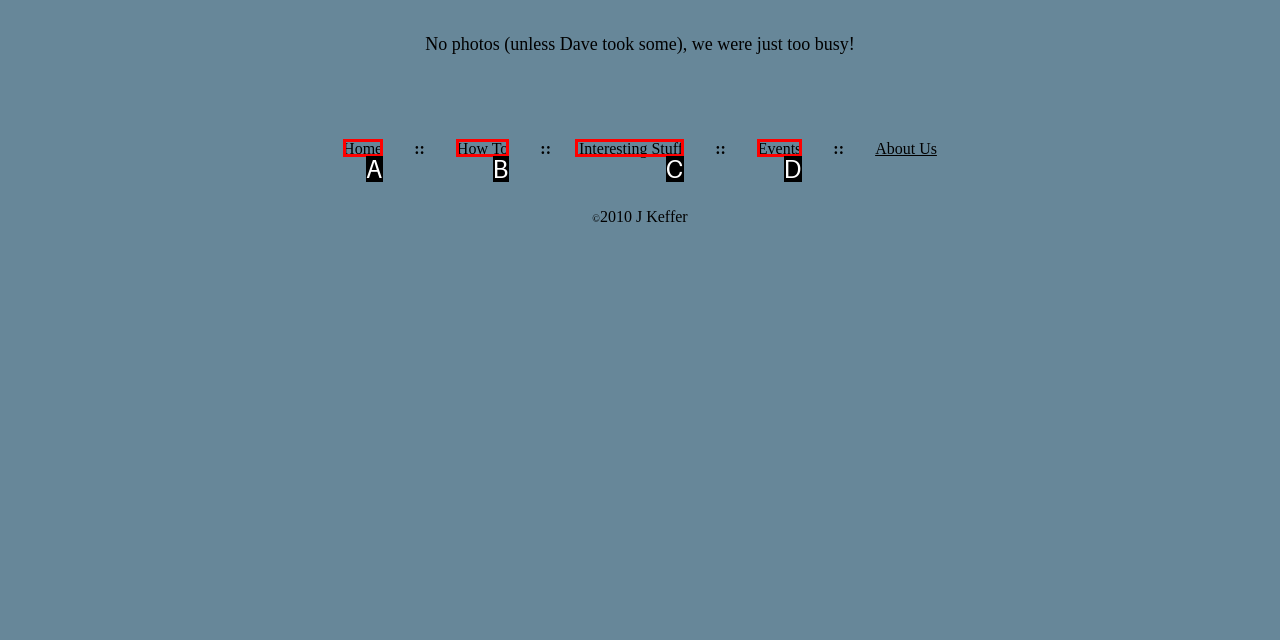Select the letter that corresponds to the description: How To. Provide your answer using the option's letter.

B